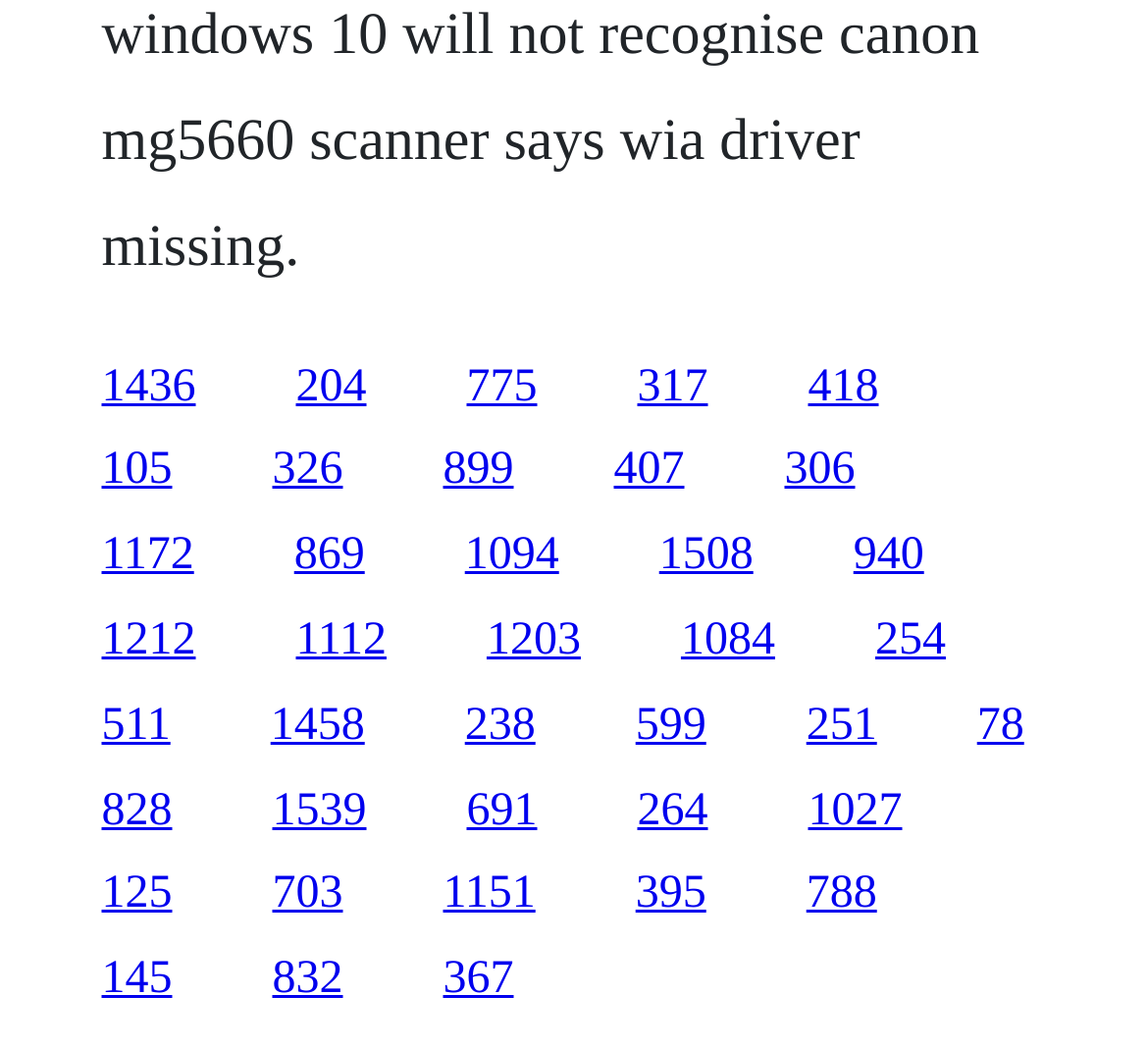Analyze the image and give a detailed response to the question:
How many rows of links are on the webpage?

I analyzed the y1 and y2 coordinates of the link elements and found that there are 6 distinct ranges of y1 and y2 values, indicating that there are 6 rows of links on the webpage.